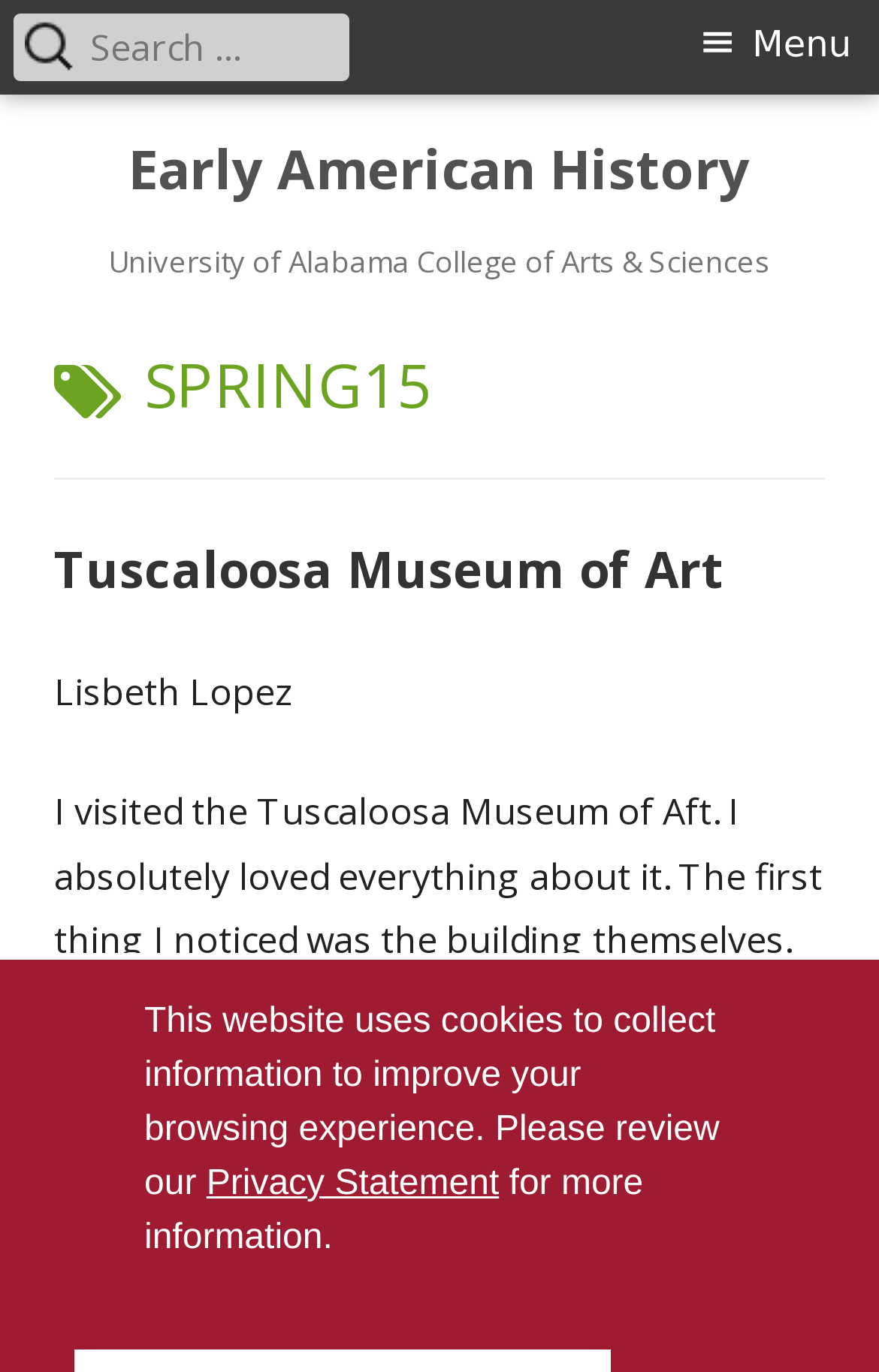Answer succinctly with a single word or phrase:
Is the menu expanded?

No